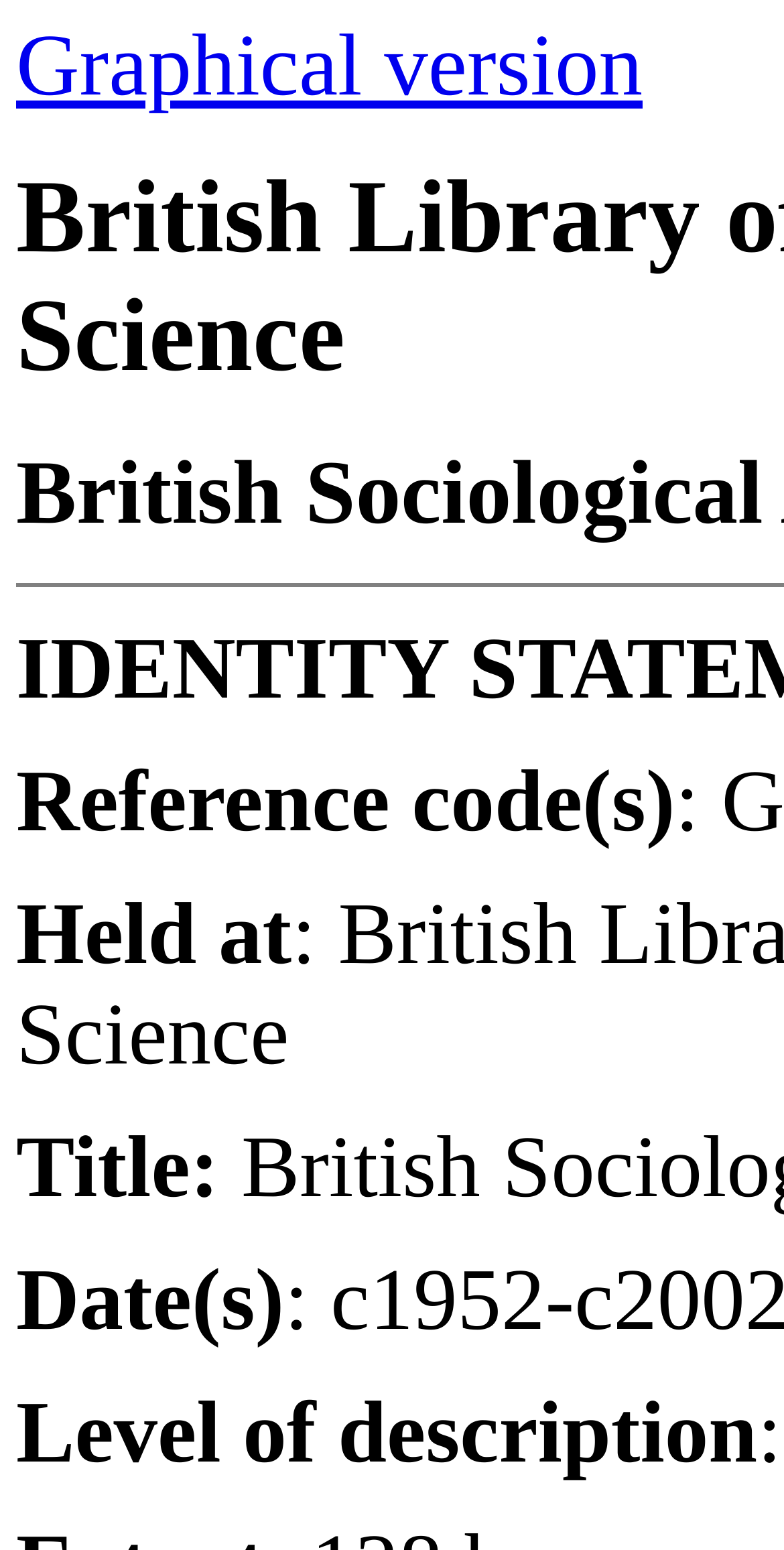Please determine the headline of the webpage and provide its content.

British Library of Political and Economic Science